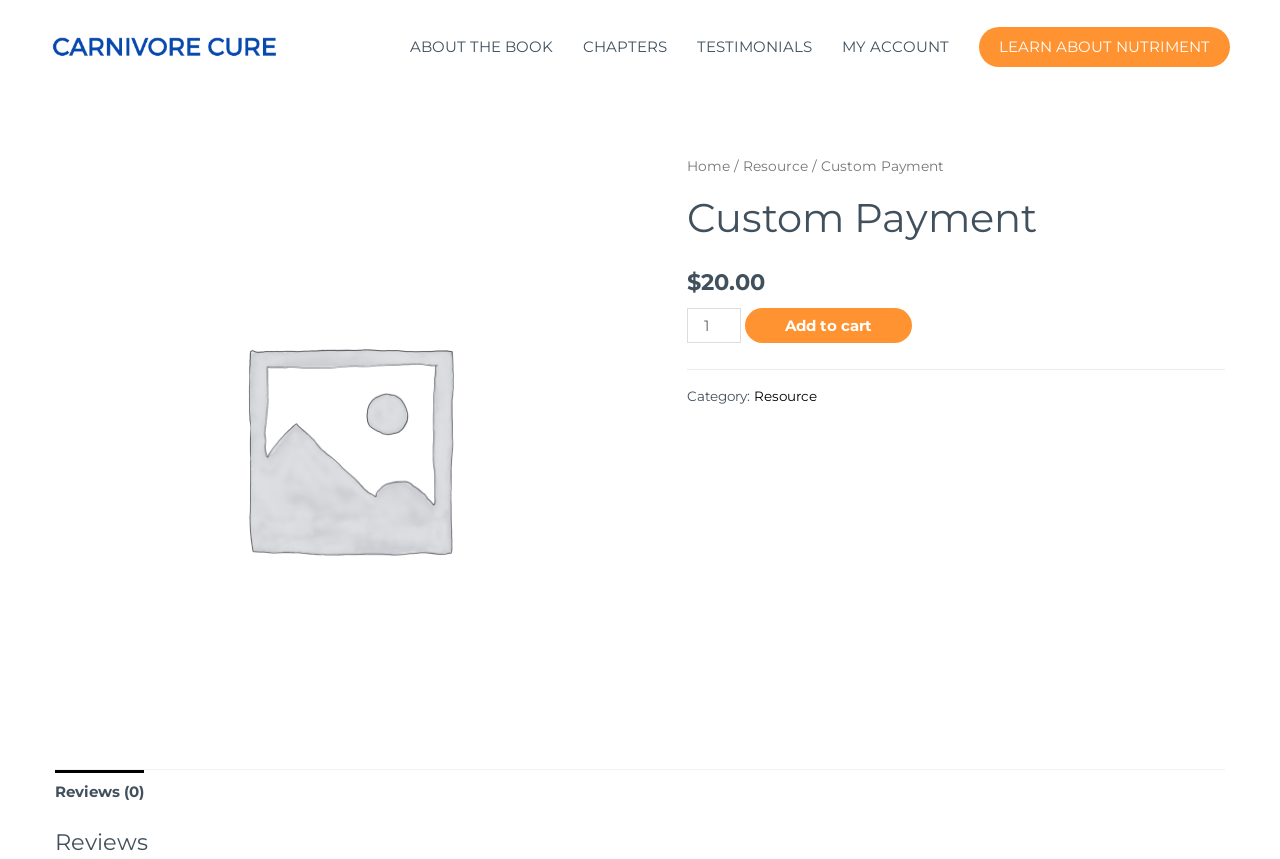Determine the bounding box coordinates for the clickable element required to fulfill the instruction: "Add to cart". Provide the coordinates as four float numbers between 0 and 1, i.e., [left, top, right, bottom].

[0.582, 0.359, 0.713, 0.399]